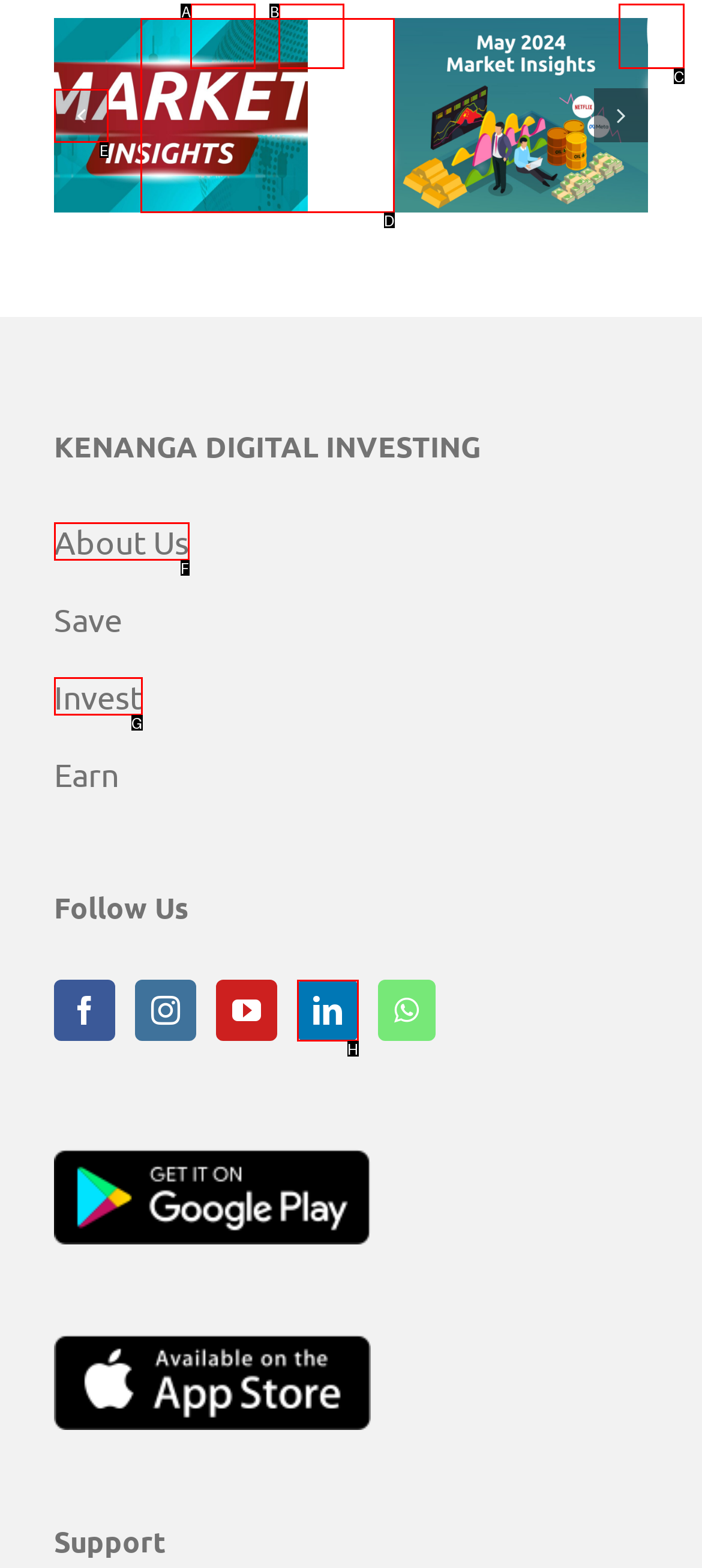For the task: Click Previous slide, identify the HTML element to click.
Provide the letter corresponding to the right choice from the given options.

E